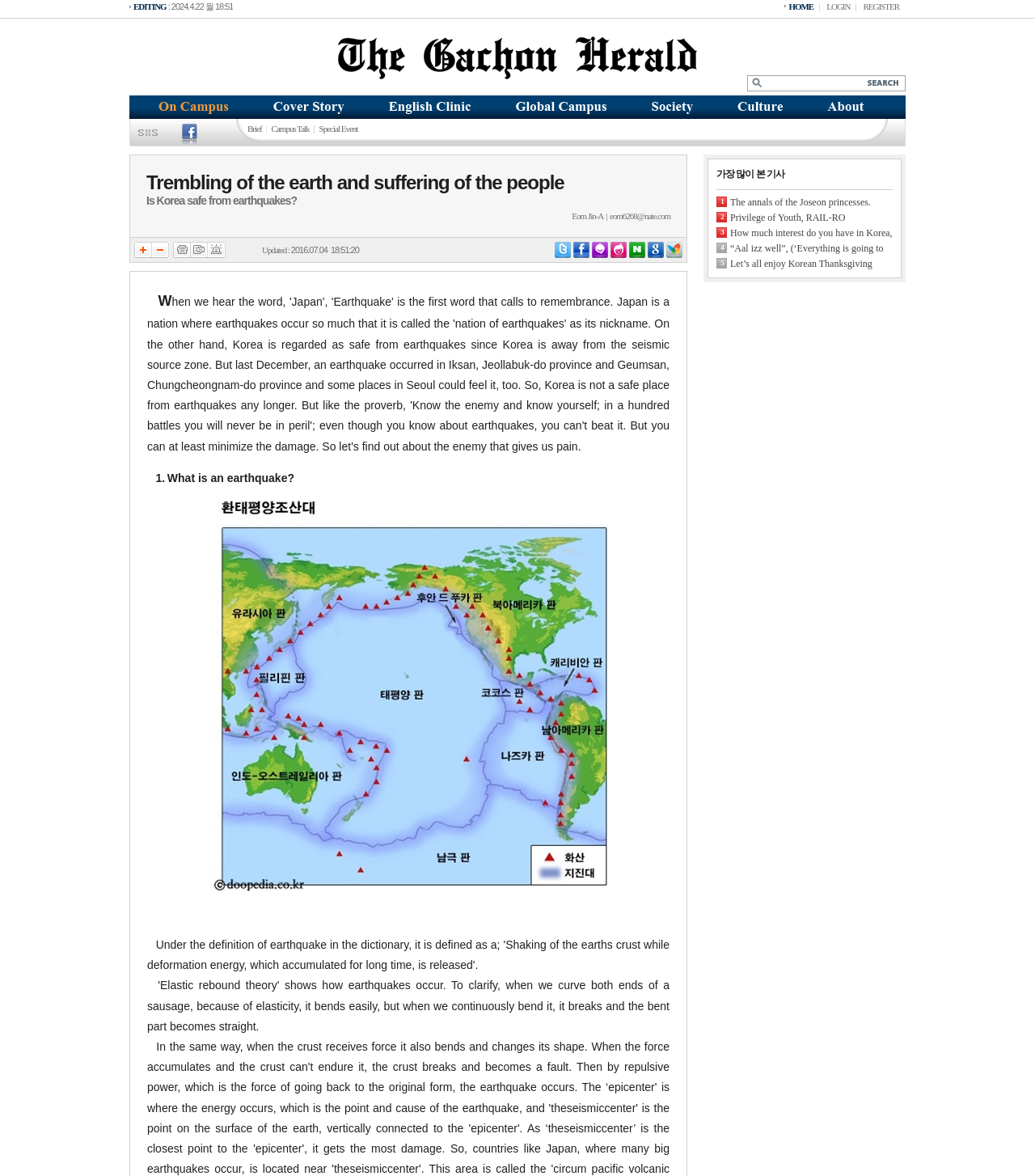Find the bounding box coordinates of the element to click in order to complete this instruction: "Click REGISTER". The bounding box coordinates must be four float numbers between 0 and 1, denoted as [left, top, right, bottom].

[0.828, 0.0, 0.875, 0.012]